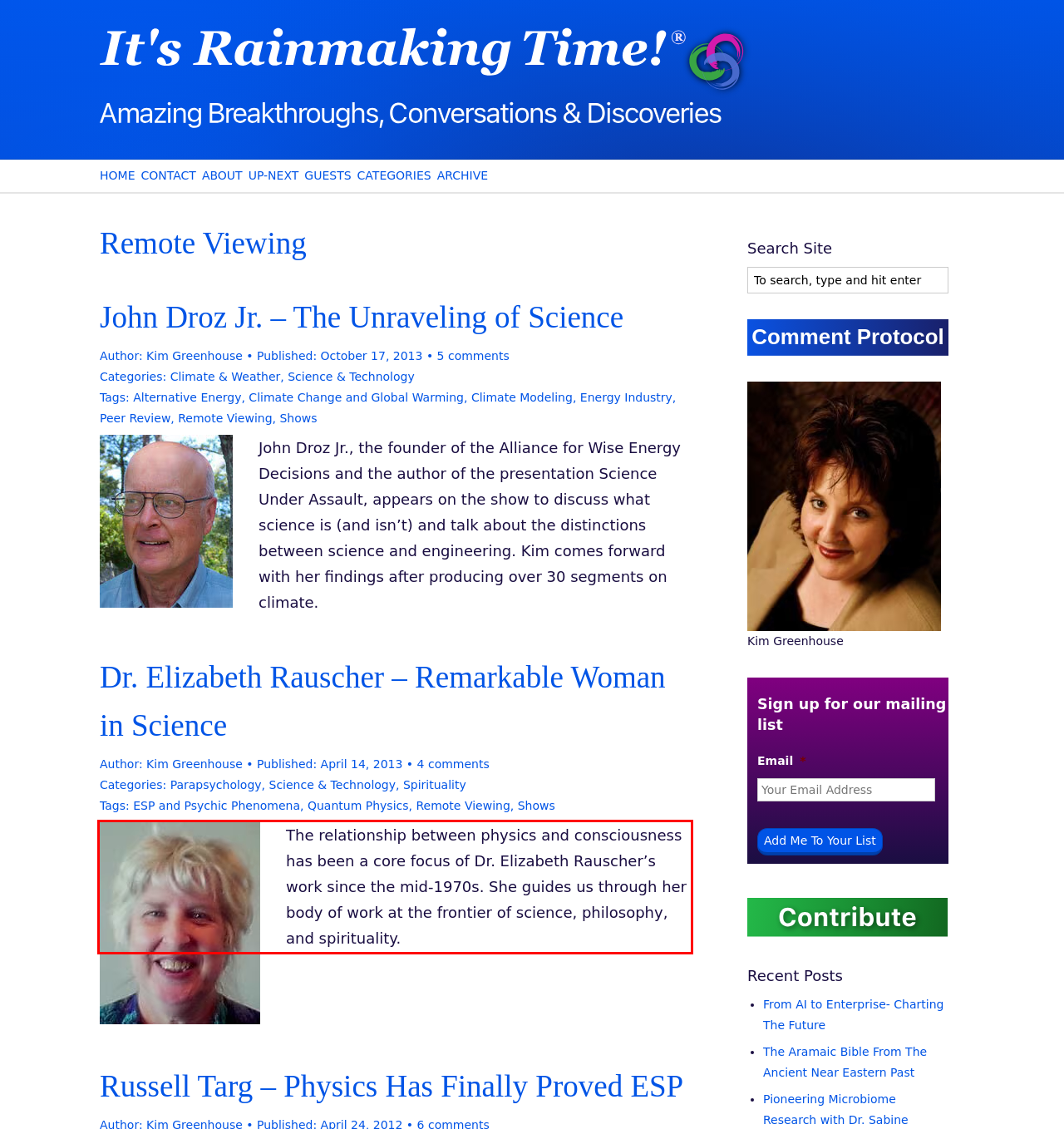Given a screenshot of a webpage with a red bounding box, please identify and retrieve the text inside the red rectangle.

The relationship between physics and consciousness has been a core focus of Dr. Elizabeth Rauscher’s work since the mid-1970s. She guides us through her body of work at the frontier of science, philosophy, and spirituality.